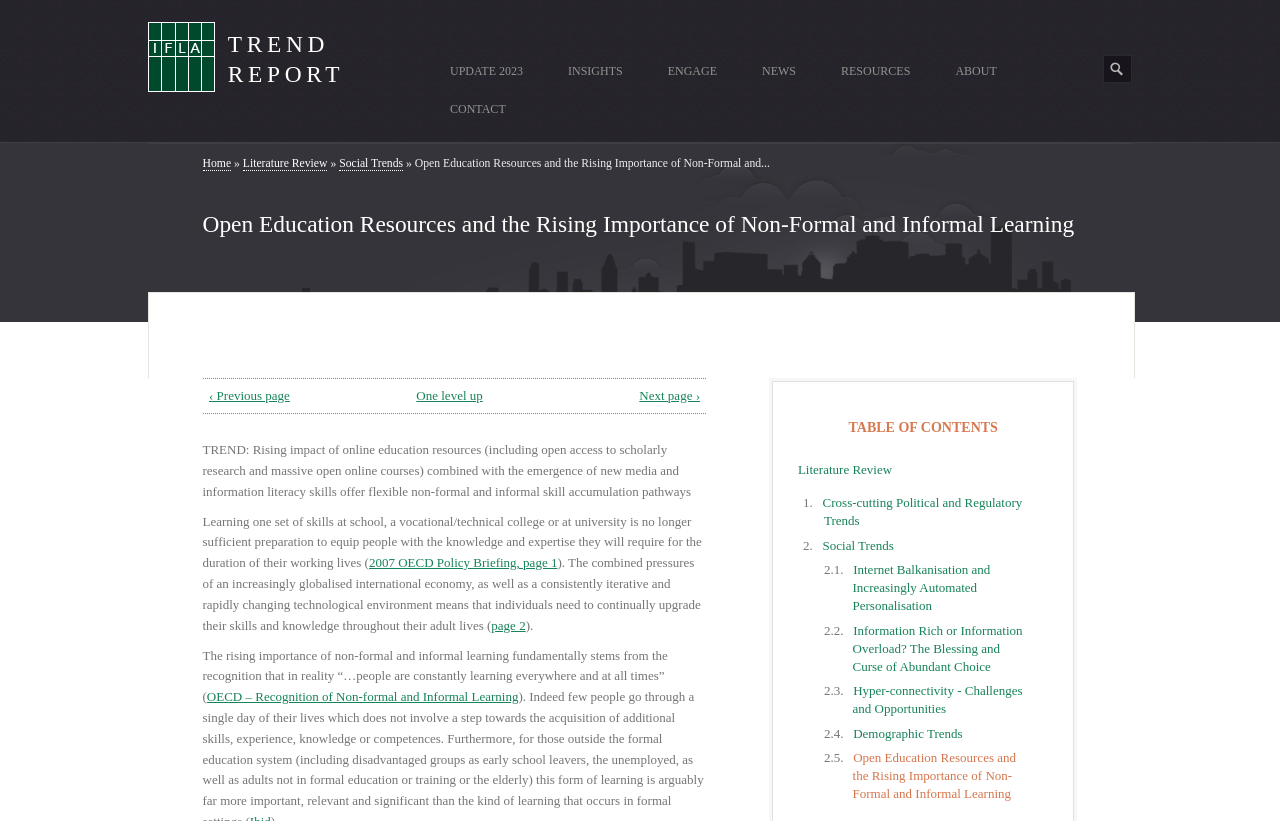Identify the bounding box coordinates of the clickable region necessary to fulfill the following instruction: "Go to Home page". The bounding box coordinates should be four float numbers between 0 and 1, i.e., [left, top, right, bottom].

[0.115, 0.086, 0.175, 0.104]